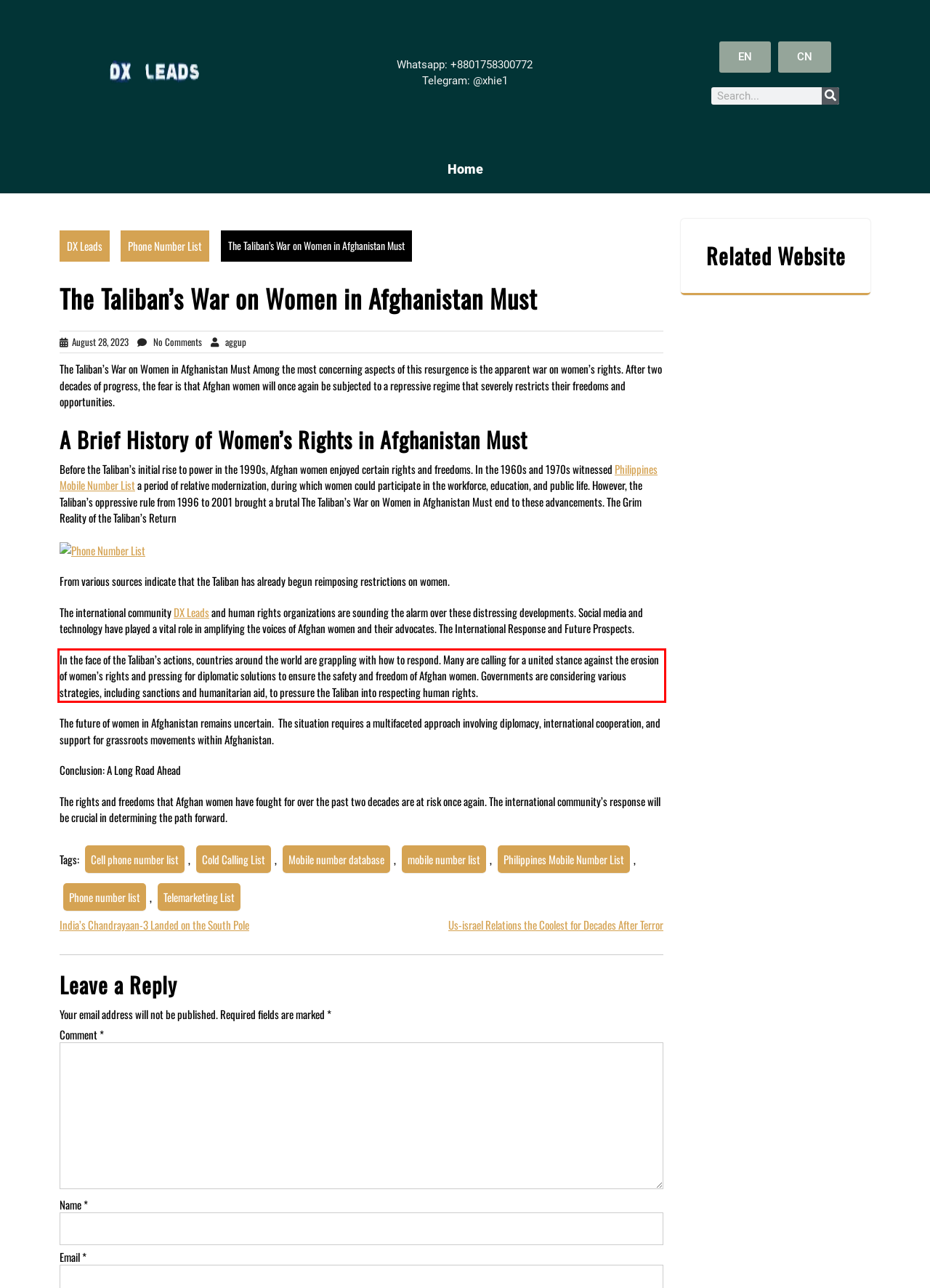Please extract the text content within the red bounding box on the webpage screenshot using OCR.

In the face of the Taliban’s actions, countries around the world are grappling with how to respond. Many are calling for a united stance against the erosion of women’s rights and pressing for diplomatic solutions to ensure the safety and freedom of Afghan women. Governments are considering various strategies, including sanctions and humanitarian aid, to pressure the Taliban into respecting human rights.